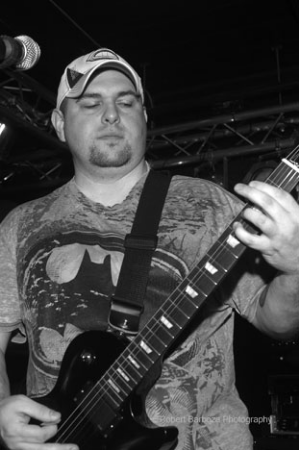Observe the image and answer the following question in detail: Is the musician playing an acoustic guitar?

The caption specifically states that the musician is playing an electric guitar, which is distinct from an acoustic guitar, implying that the answer is negative.